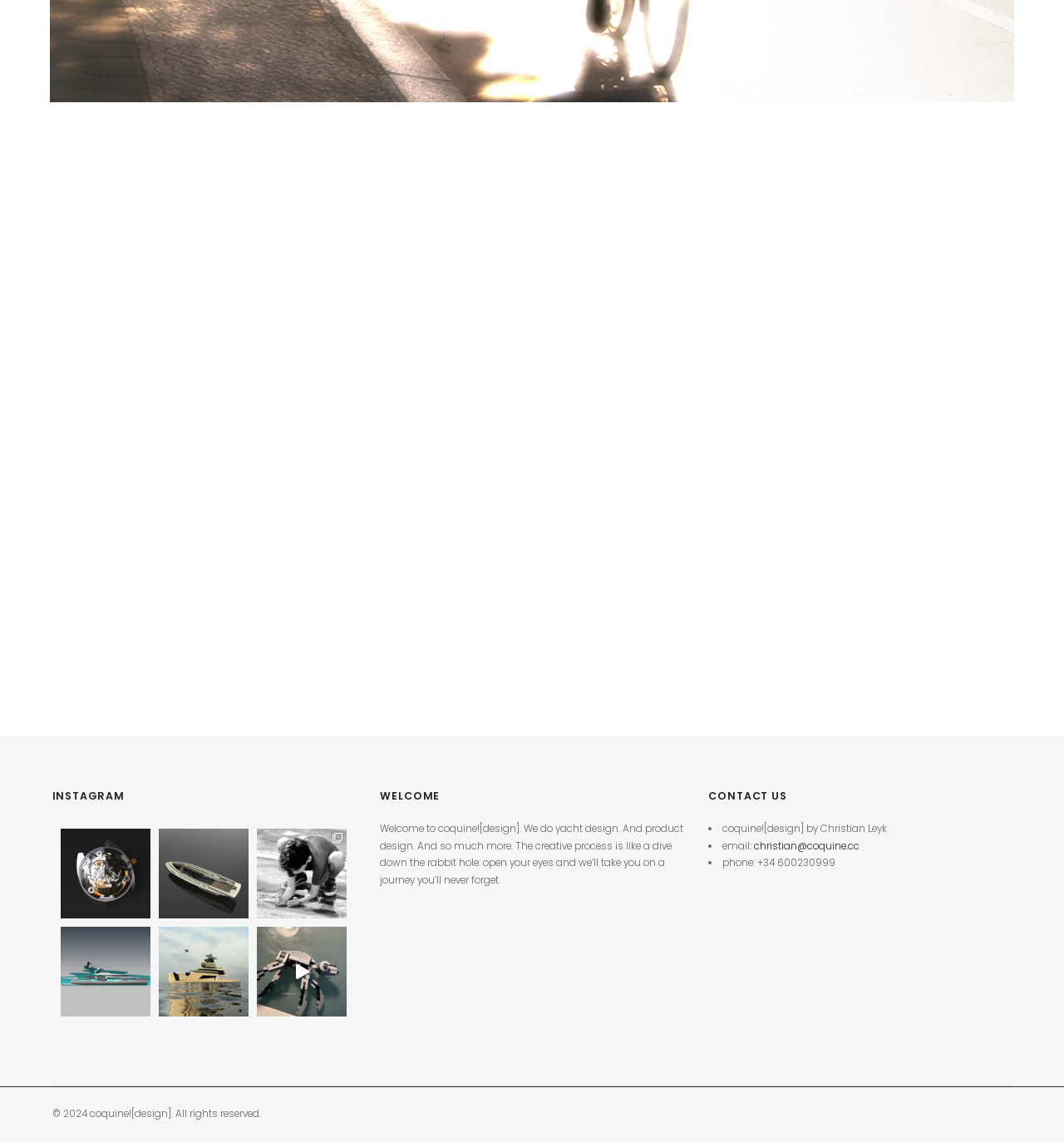Answer the following inquiry with a single word or phrase:
What is the phone number of the company?

+34 600230999